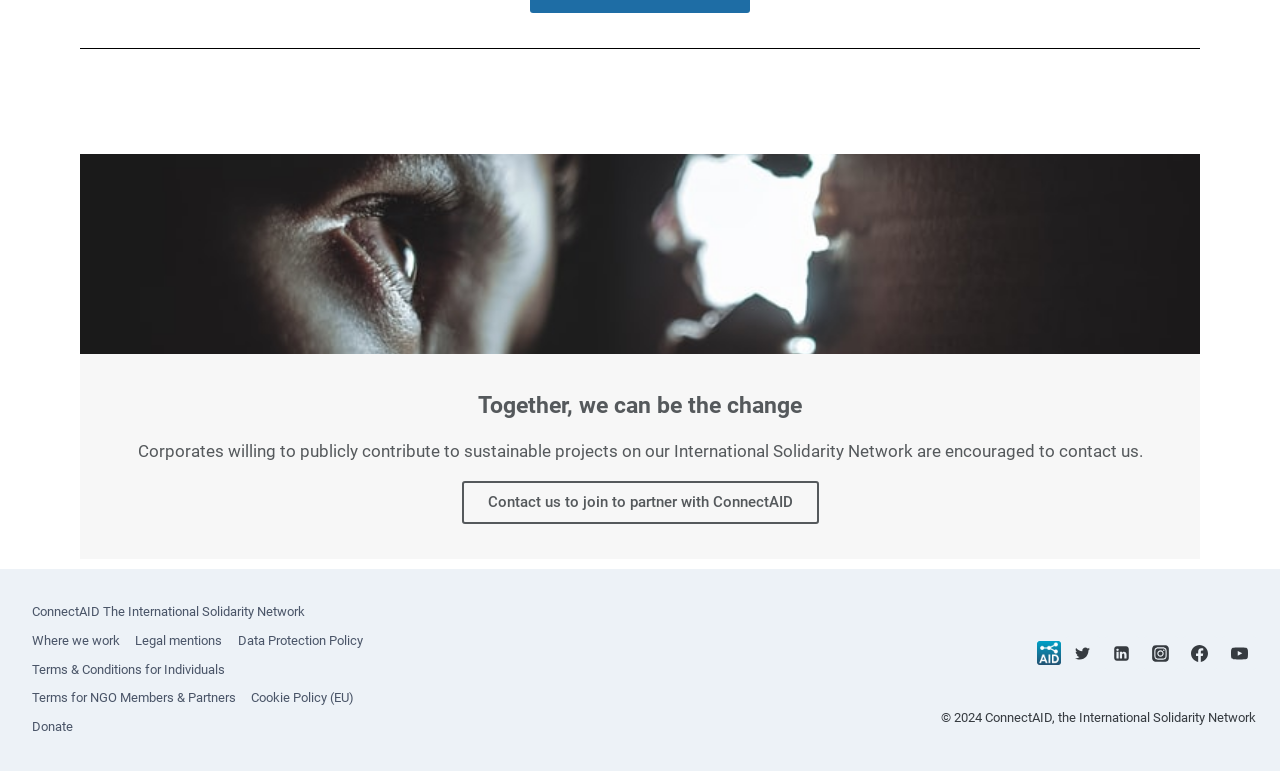Indicate the bounding box coordinates of the clickable region to achieve the following instruction: "Visit the International Solidarity Network homepage."

[0.019, 0.776, 0.244, 0.813]